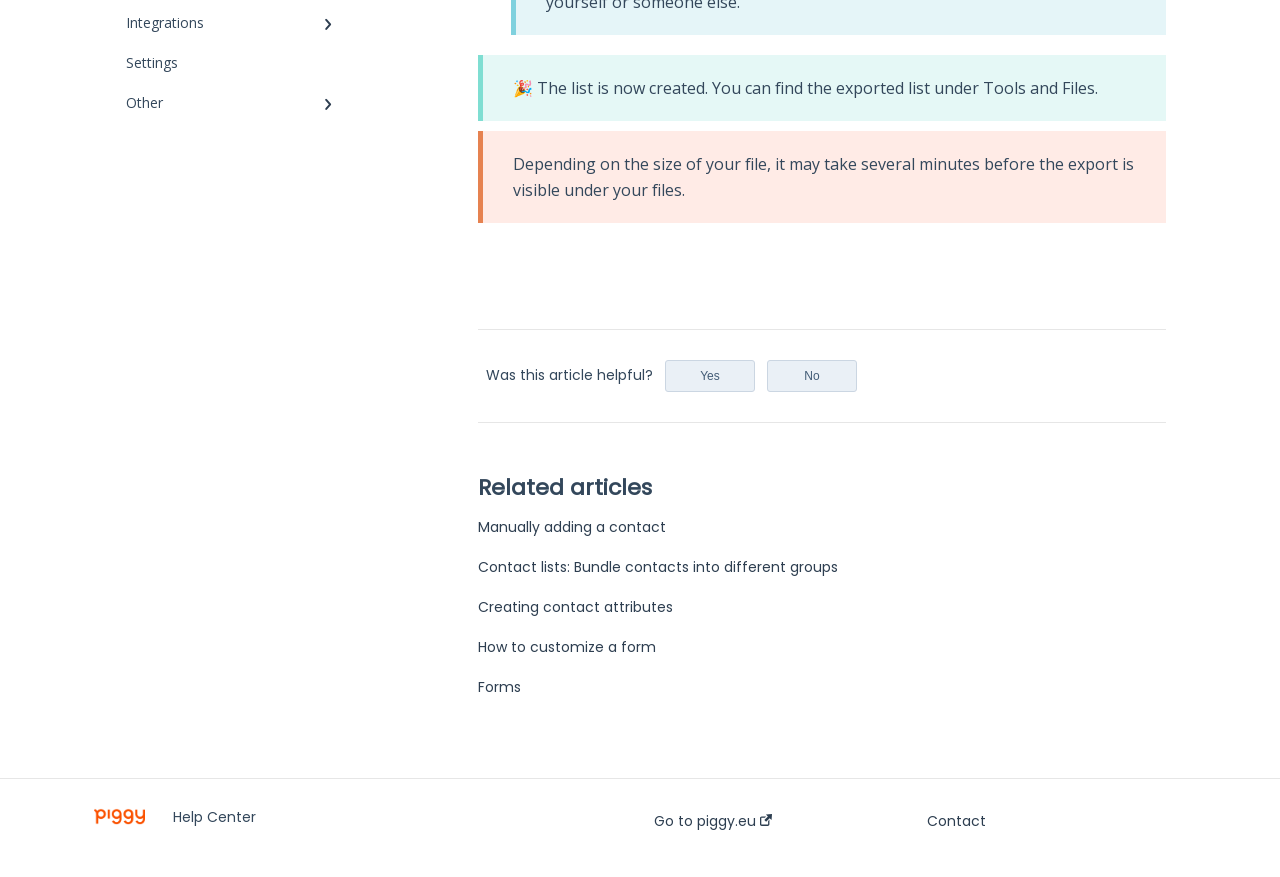Please predict the bounding box coordinates (top-left x, top-left y, bottom-right x, bottom-right y) for the UI element in the screenshot that fits the description: Sake Skin Care Cream (1)

None